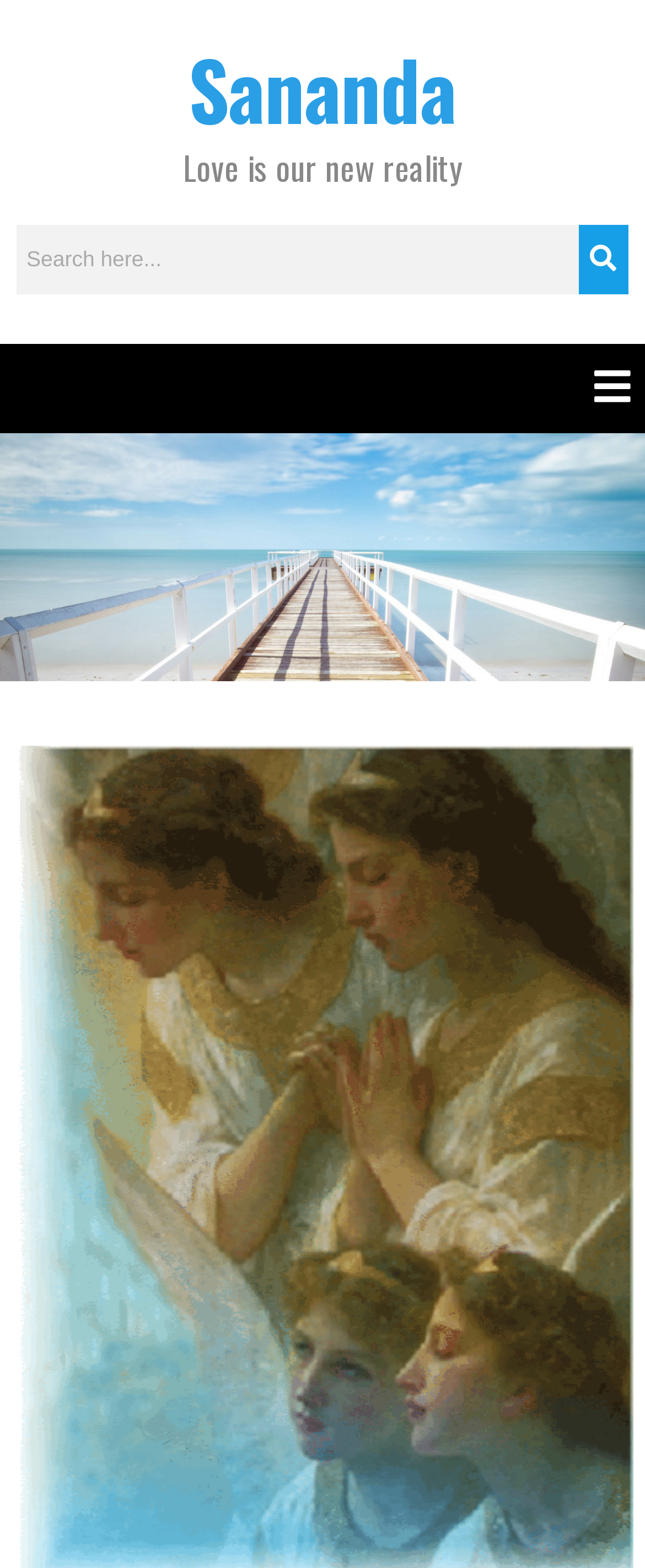Identify and provide the title of the webpage.

Message from the Angels via Ann Albers, August 5th